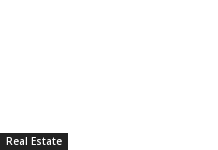Describe all elements and aspects of the image.

The image centers on a sleek, minimalistic design with a prominent emphasis on the phrase "Real Estate" displayed in a clean, modern font. The text is set against a stark white background, suggesting clarity and focus, ideal for capturing the attention of readers interested in real estate topics. This image likely serves as a header or category label within a real estate-related article, guiding readers to explore further content connected to real estate investments and insights. Its simplicity reflects a professional approach aimed at audiences seeking expert advice or information in the realm of real estate.